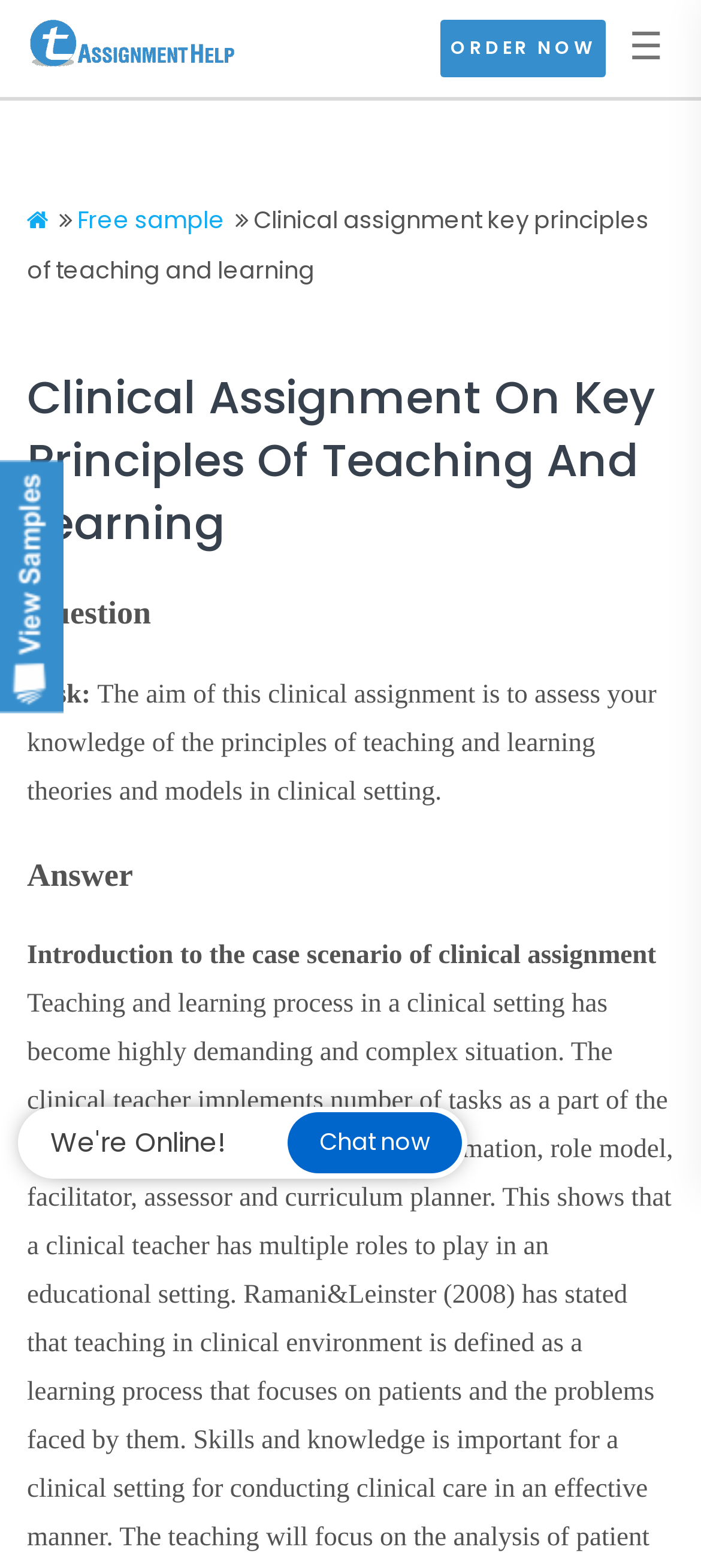Describe all the key features and sections of the webpage thoroughly.

The webpage appears to be an educational resource focused on a clinical assignment related to teaching and learning principles. At the top left, there is a logo and a link to "Total Assignment Help" accompanied by an image. On the top right, there is a prominent "ORDER NOW" link and a button with a hamburger menu icon.

Below the top section, there is a link to "Online Free Samples" on the left side. Next to it, there is a series of links and text, including a "Free sample" link and a brief description of the clinical assignment, which is titled "Clinical Assignment On Key Principles Of Teaching And Learning".

The main content of the webpage is divided into sections, starting with a "Question" heading, followed by a task description that outlines the aim of the clinical assignment. The task is to assess knowledge of teaching and learning theories and models in a clinical setting. Below this, there is an "Answer" section, which begins with an introduction to a case scenario related to the clinical assignment.

Throughout the webpage, there are no images other than the logo of "Total Assignment Help" at the top. The layout is primarily text-based, with clear headings and concise descriptions.